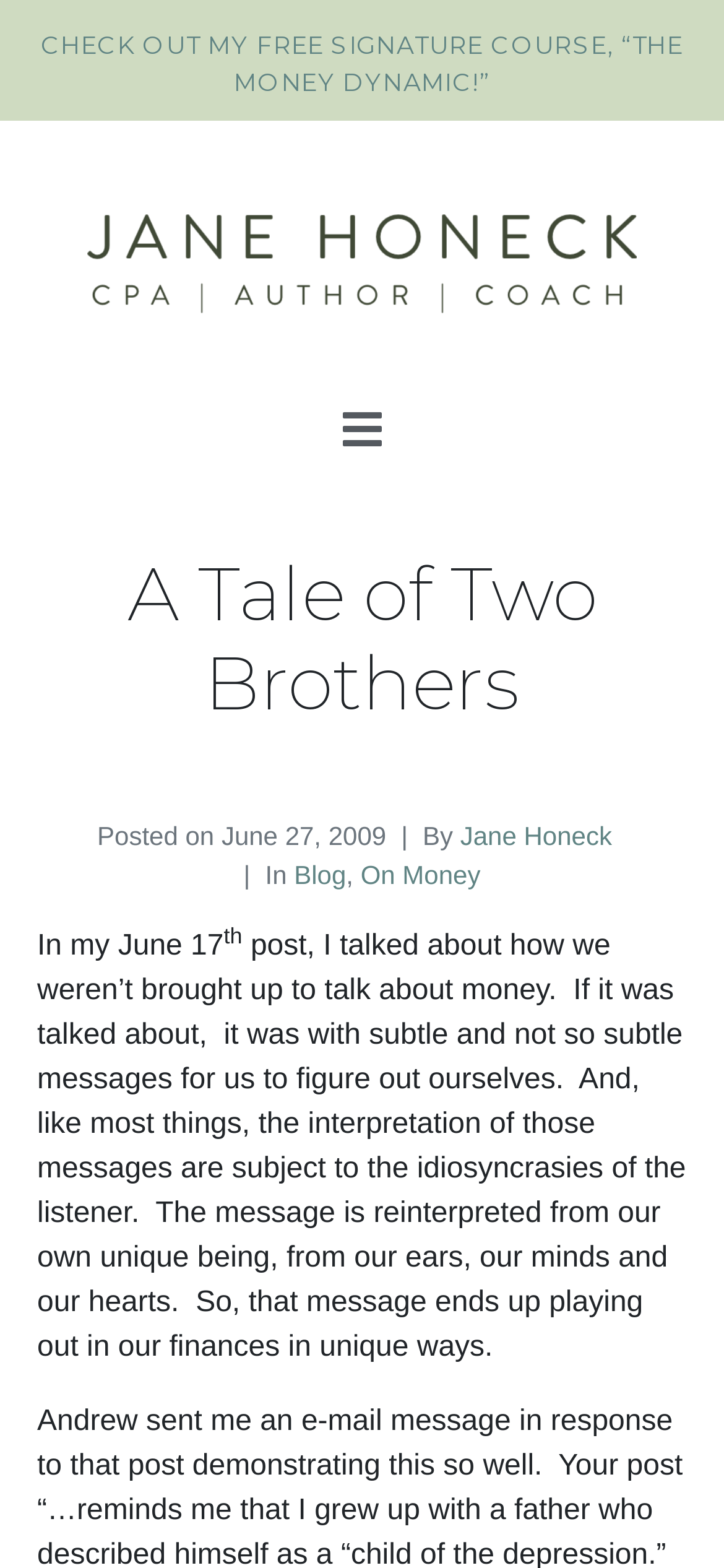Bounding box coordinates are specified in the format (top-left x, top-left y, bottom-right x, bottom-right y). All values are floating point numbers bounded between 0 and 1. Please provide the bounding box coordinate of the region this sentence describes: Blog

[0.406, 0.549, 0.478, 0.568]